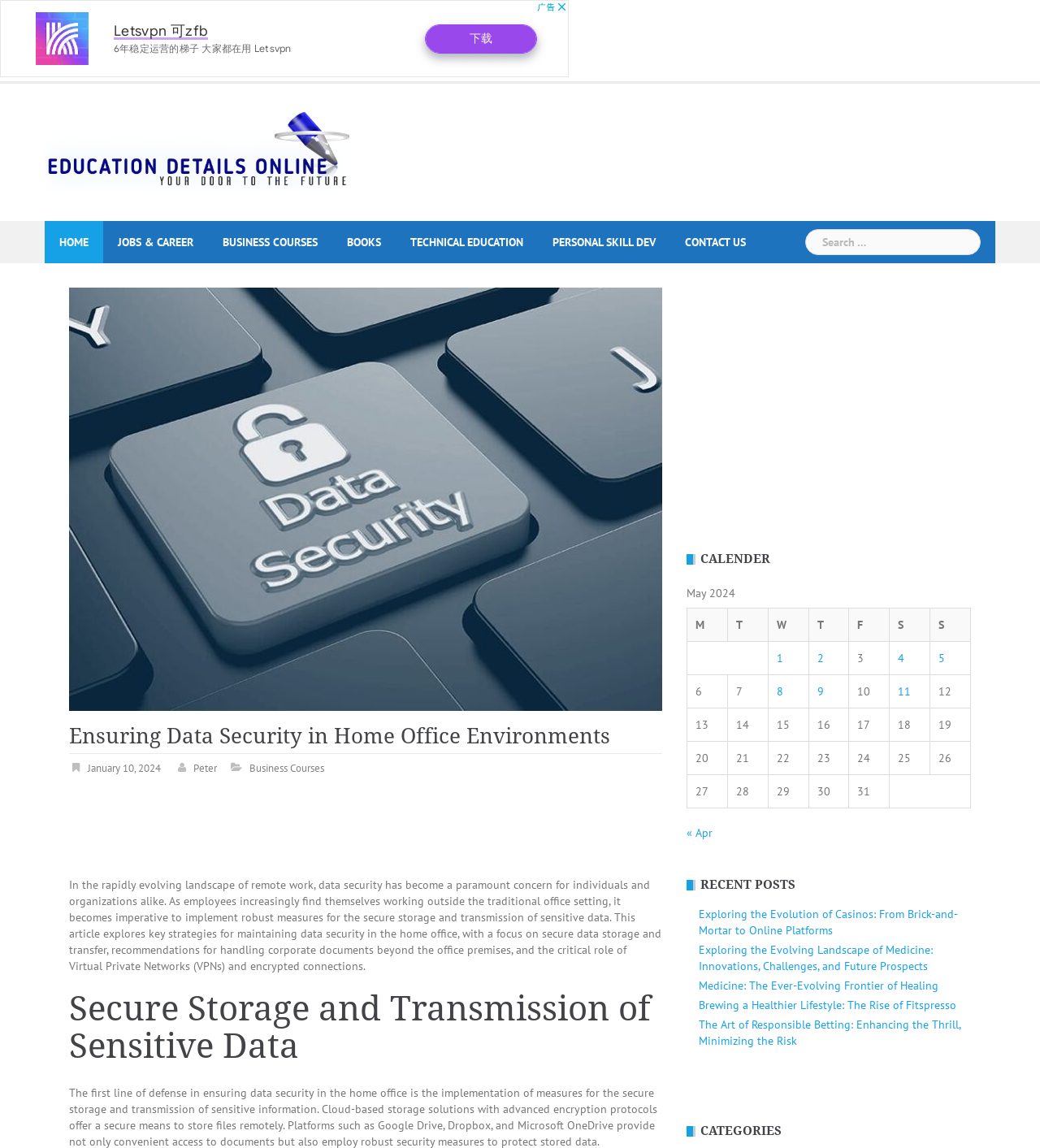Generate a thorough explanation of the webpage's elements.

This webpage is about ensuring data security in home office environments. At the top, there is a heading "Ensuring Data Security in Home Office Environments" and a link "January 10, 2024" indicating the date of publication. Below this, there is a brief introduction to the importance of data security in remote work settings.

On the top navigation bar, there are several links, including "HOME", "JOBS & CAREER", "BUSINESS COURSES", "BOOKS", "TECHNICAL EDUCATION", "PERSONAL SKILL DEV", and "CONTACT US". To the right of the navigation bar, there is a search box with a label "Search for:".

The main content of the webpage is divided into sections. The first section is about secure storage and transmission of sensitive data, with a heading "Secure Storage and Transmission of Sensitive Data". Below this, there is a long paragraph of text discussing the importance of implementing robust measures for secure data storage and transmission.

On the right side of the webpage, there is a calendar for May 2024, with links to posts published on specific dates. There are also several advertisements scattered throughout the webpage.

At the bottom of the webpage, there are more links and advertisements. Overall, the webpage has a cluttered layout with many elements competing for attention.